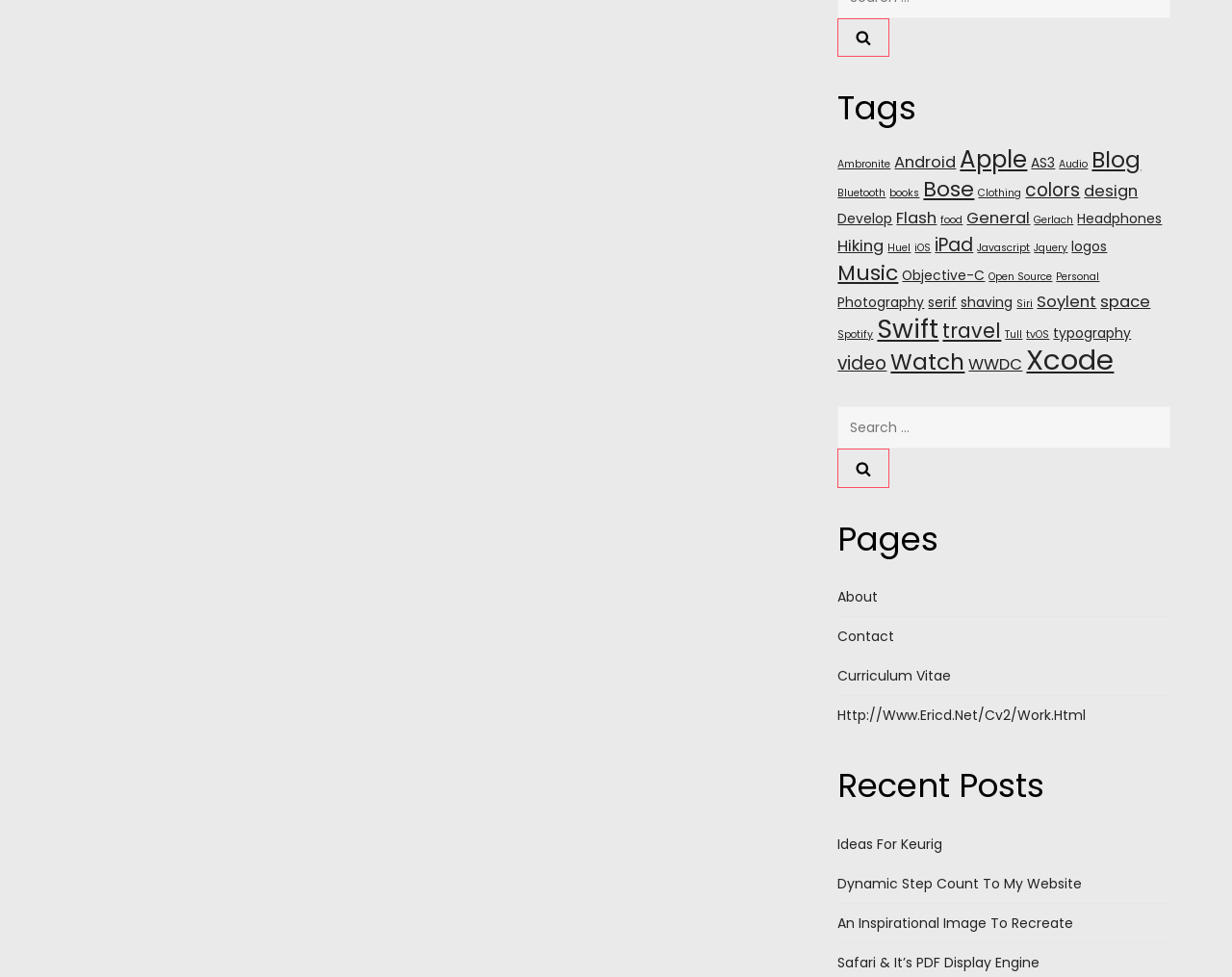Identify the bounding box coordinates of the region that should be clicked to execute the following instruction: "Search for something".

[0.68, 0.416, 0.95, 0.499]